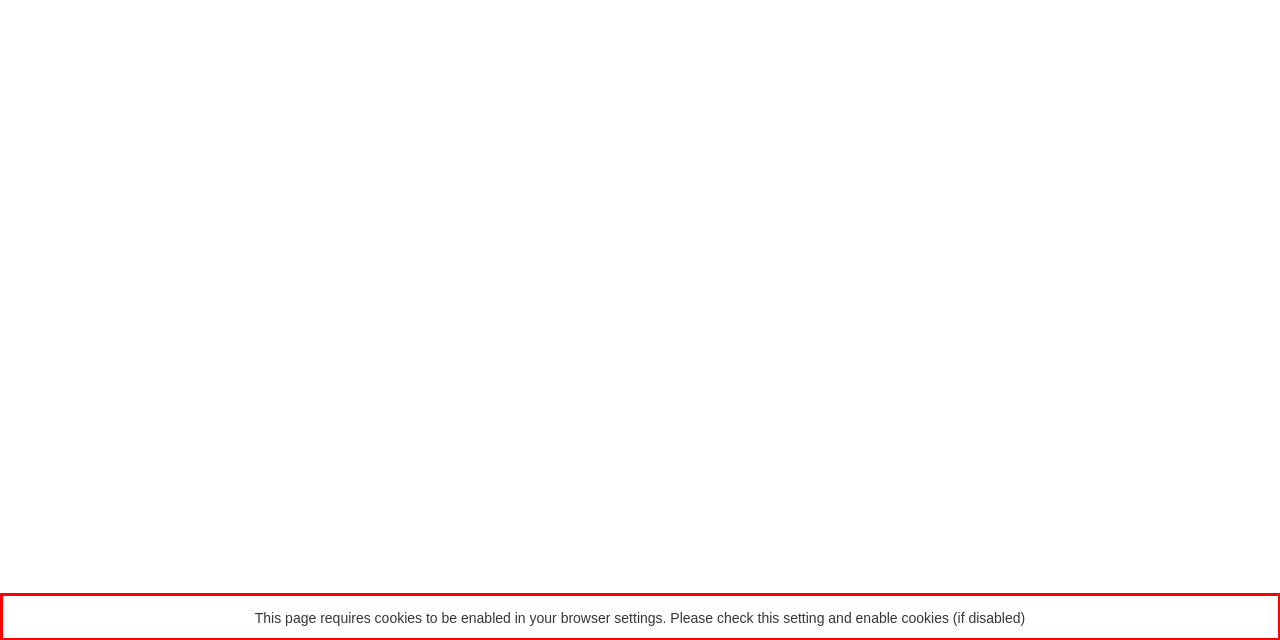Given the screenshot of a webpage, identify the red rectangle bounding box and recognize the text content inside it, generating the extracted text.

This page requires cookies to be enabled in your browser settings. Please check this setting and enable cookies (if disabled)